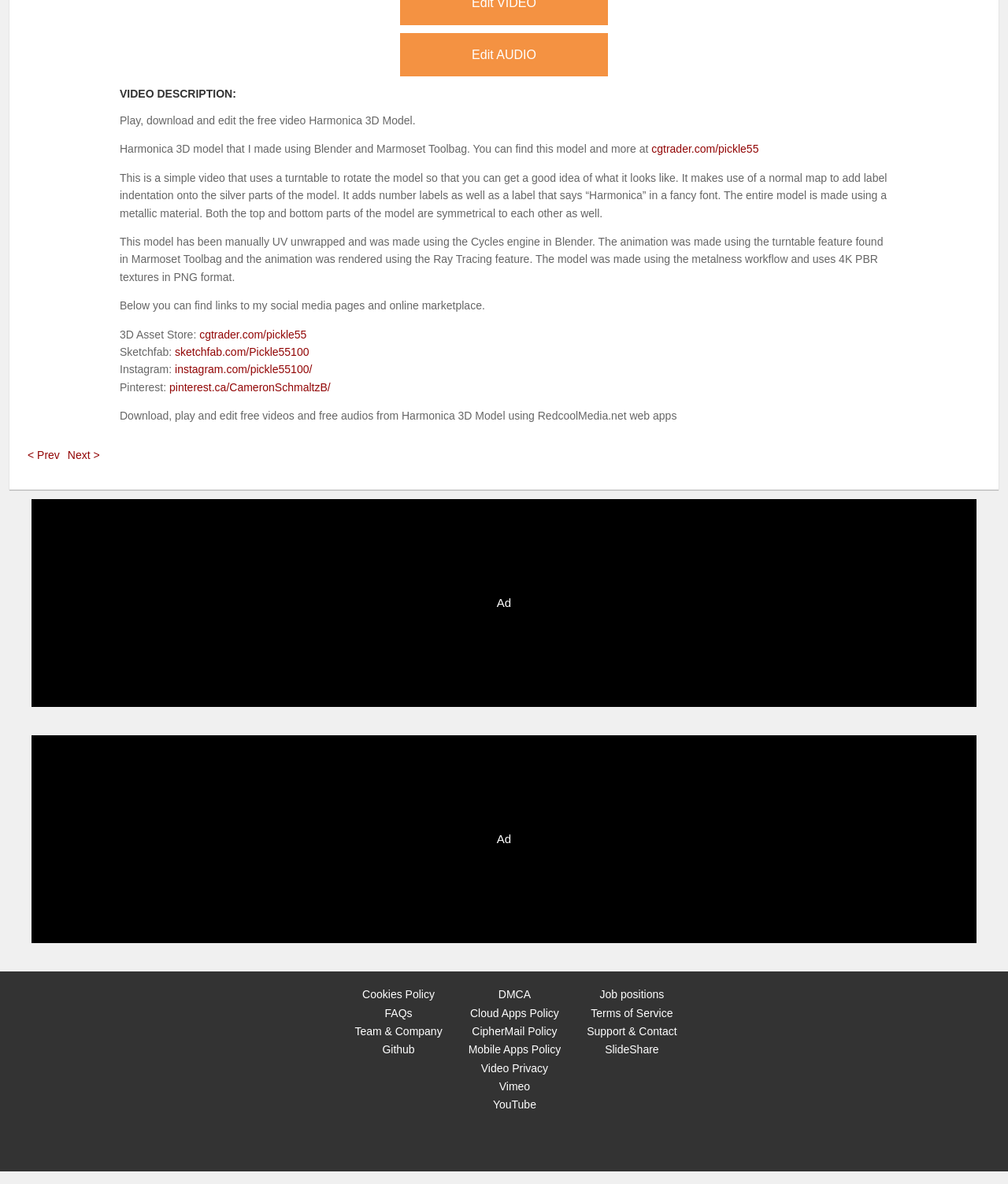Please locate the bounding box coordinates of the element that should be clicked to complete the given instruction: "Visit Instagram".

[0.173, 0.307, 0.31, 0.317]